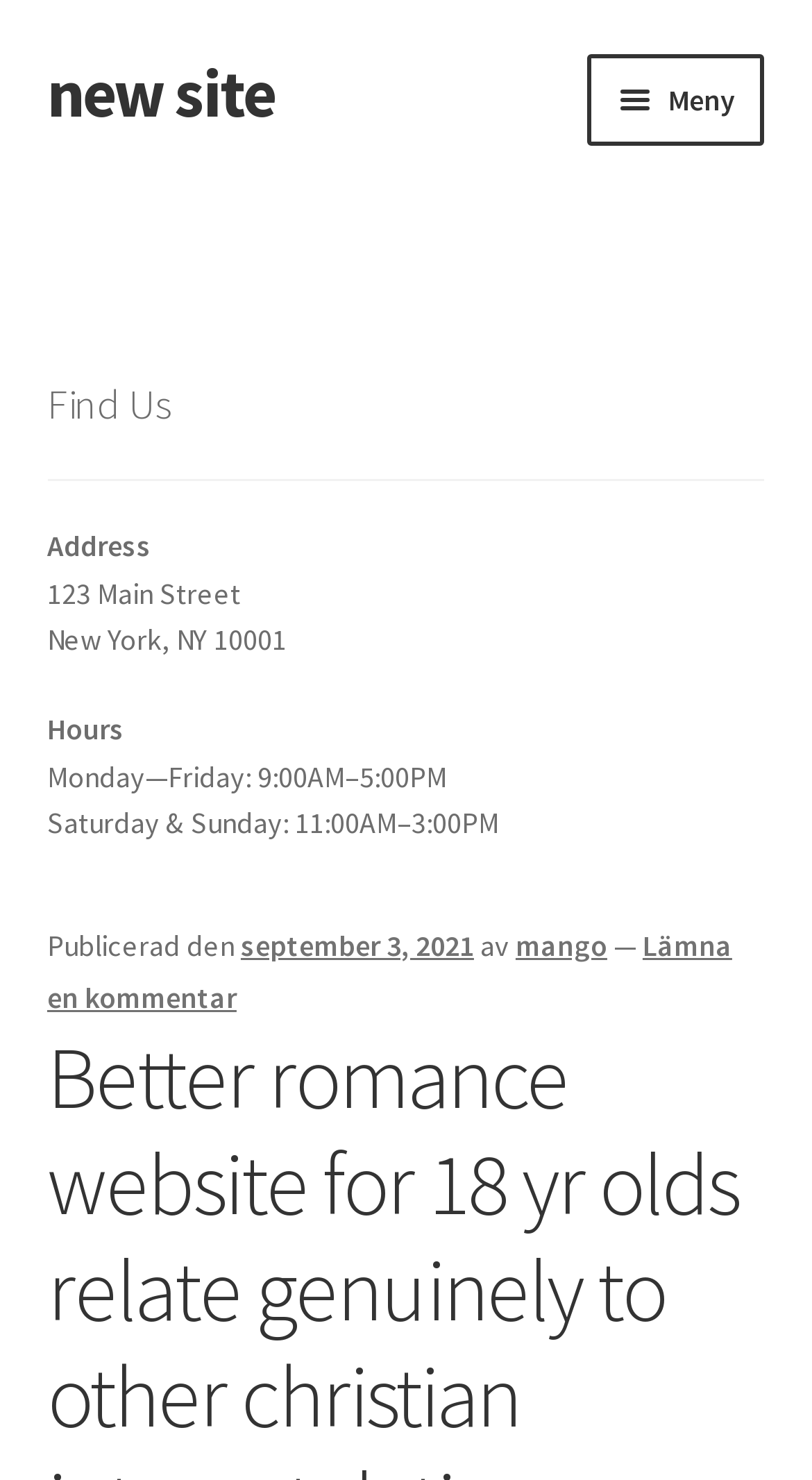Please specify the bounding box coordinates of the clickable region necessary for completing the following instruction: "Click the 'Blog' link". The coordinates must consist of four float numbers between 0 and 1, i.e., [left, top, right, bottom].

[0.058, 0.326, 0.942, 0.401]